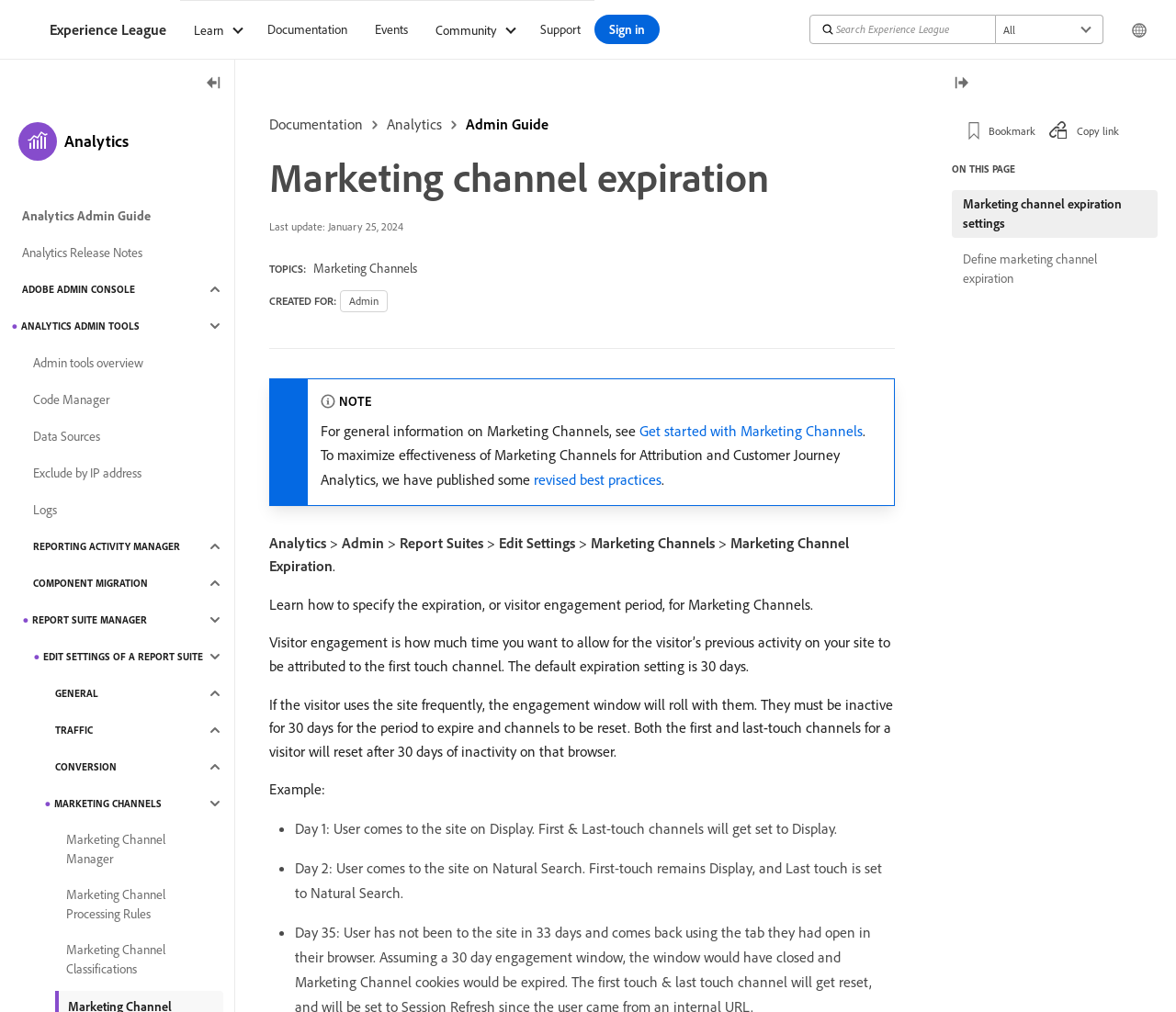What is the topic of the webpage?
Please respond to the question with as much detail as possible.

The topic of the webpage is Marketing Channel Expiration, which is a feature in Adobe Analytics that allows users to specify the expiration or visitor engagement period for Marketing Channels.